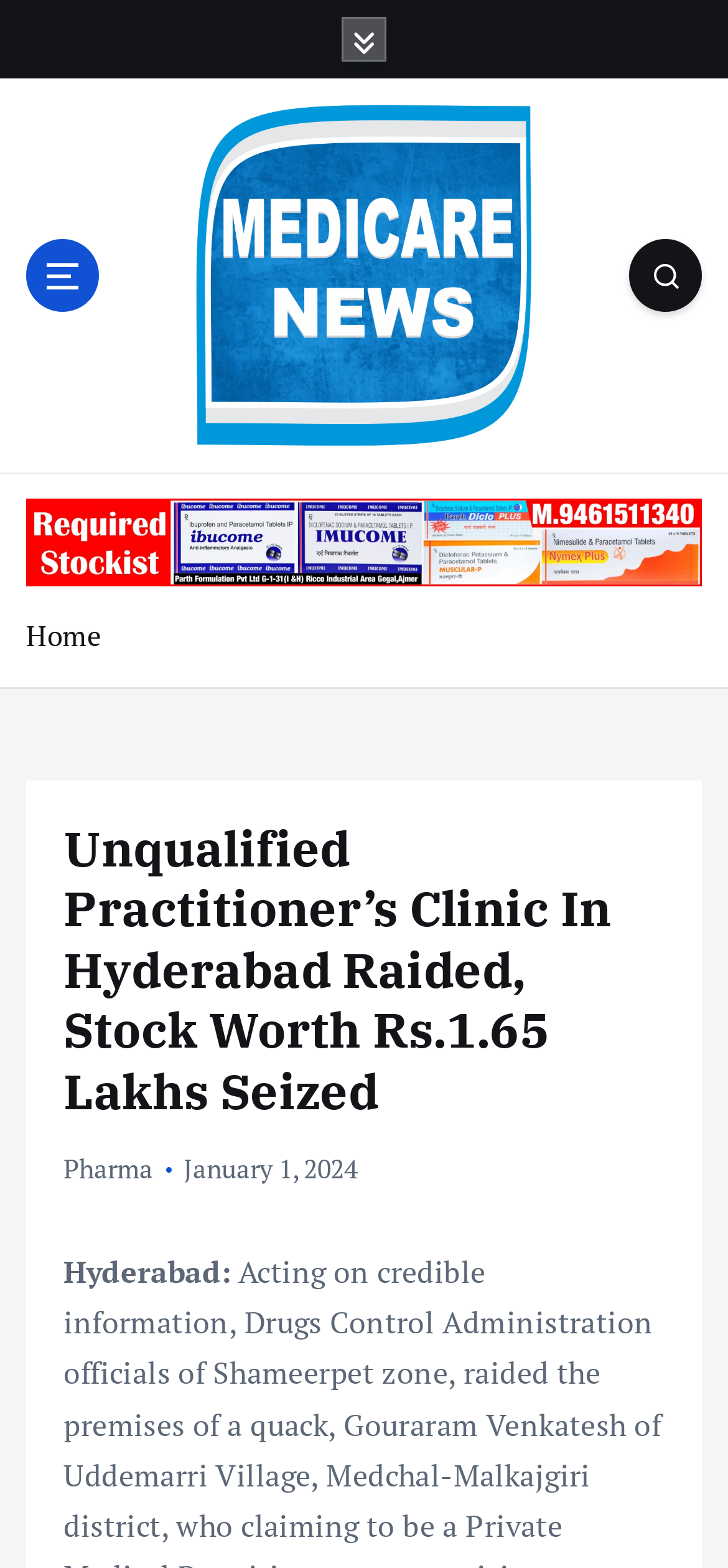Using the given description, provide the bounding box coordinates formatted as (top-left x, top-left y, bottom-right x, bottom-right y), with all values being floating point numbers between 0 and 1. Description: Home

[0.036, 0.393, 0.14, 0.417]